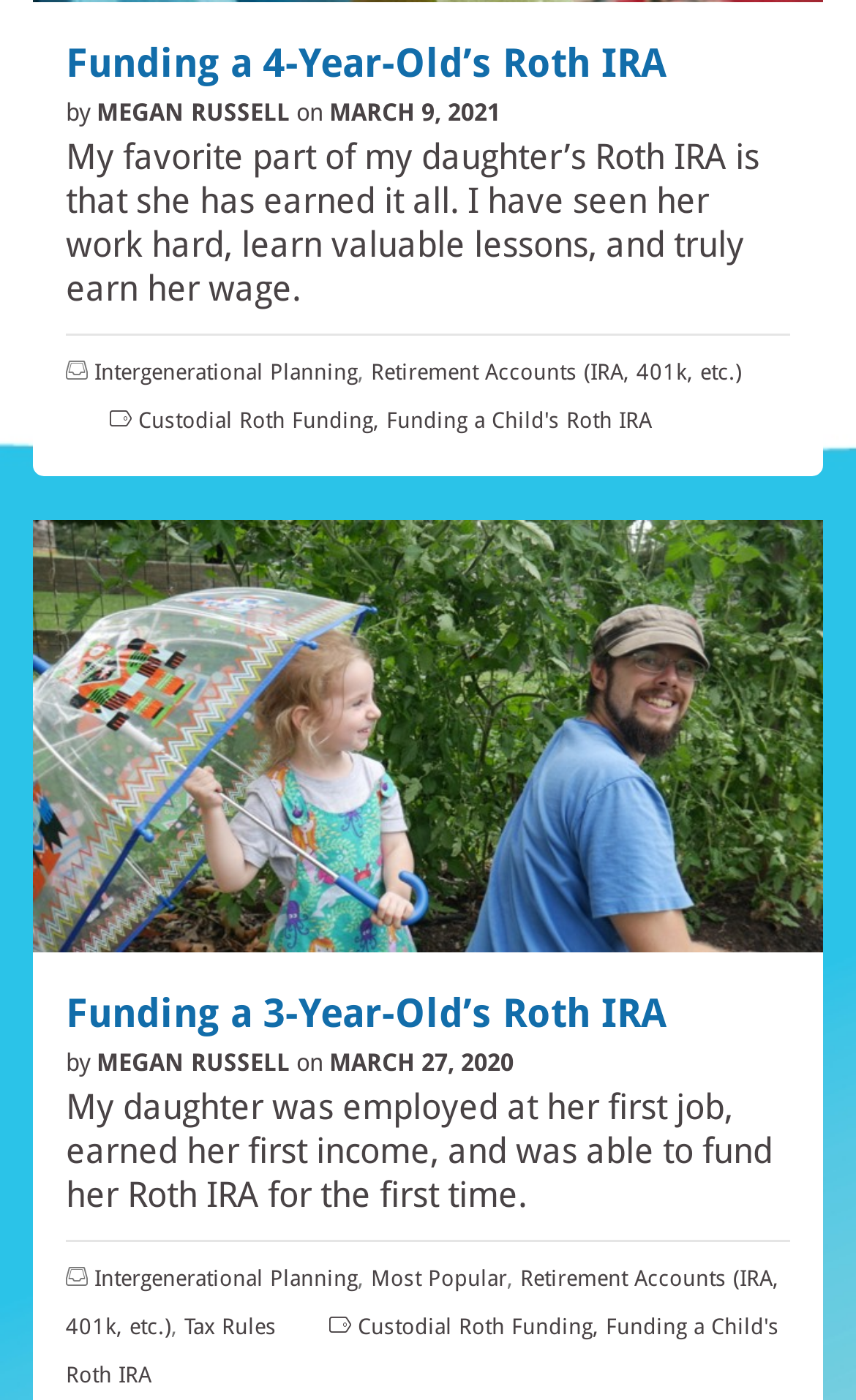Can you find the bounding box coordinates of the area I should click to execute the following instruction: "Click on the article 'Funding a 4-Year-Old’s Roth IRA'"?

[0.077, 0.025, 0.923, 0.065]